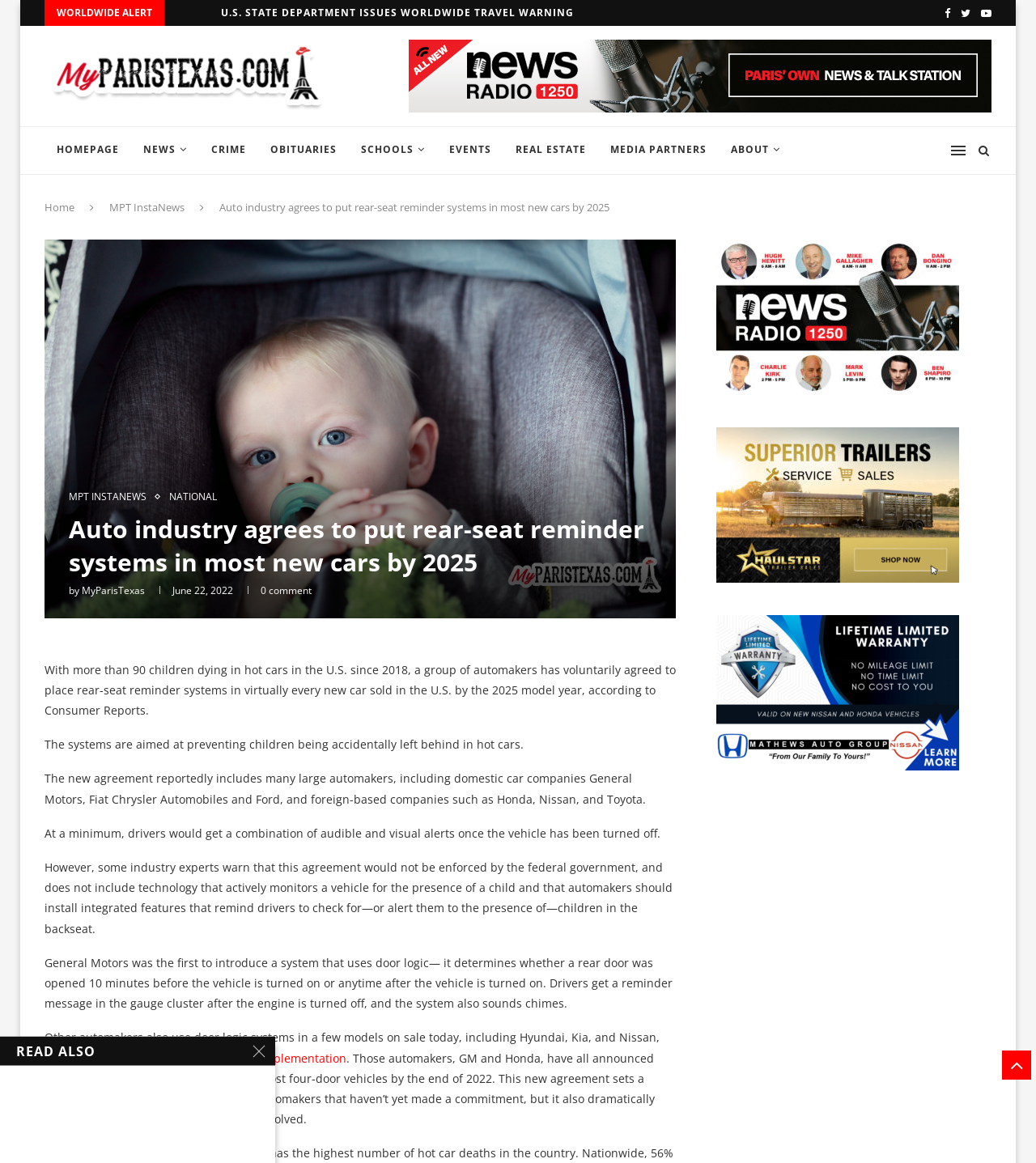Create an in-depth description of the webpage, covering main sections.

The webpage appears to be a news article from MyParisTexas, with a title "Auto industry agrees to put rear-seat reminder systems in most new cars by 2025". At the top of the page, there is a prominent alert message "WORLDWIDE ALERT" and three social media icons on the right side. Below the alert, there is a banner with a link to "U.S. STATE DEPARTMENT ISSUES WORLDWIDE TRAVEL WARNING".

The main content area is divided into two sections. On the left side, there is a navigation menu with links to "HOMEPAGE", "NEWS", "CRIME", "OBITUARIES", "SCHOOLS", "EVENTS", "REAL ESTATE", "MEDIA PARTNERS", and "ABOUT". On the right side, there is a section with a heading "Auto industry agrees to put rear-seat reminder systems in most new cars by 2025" followed by a brief summary of the article.

The article itself is divided into several paragraphs, with a total of 11 paragraphs. The text describes an agreement between automakers to install rear-seat reminder systems in new cars by 2025 to prevent children from being accidentally left behind in hot cars. The article mentions that several large automakers, including General Motors, Fiat Chrysler Automobiles, and Ford, have voluntarily agreed to implement this system.

There are several links and images scattered throughout the article, including a link to "MPT InstaNews" and an image with the caption "MyParisTexas". At the bottom of the page, there is a section with a heading "READ ALSO X" with a link to another article.

Overall, the webpage has a simple and clean layout, with a focus on presenting the news article in a clear and concise manner.